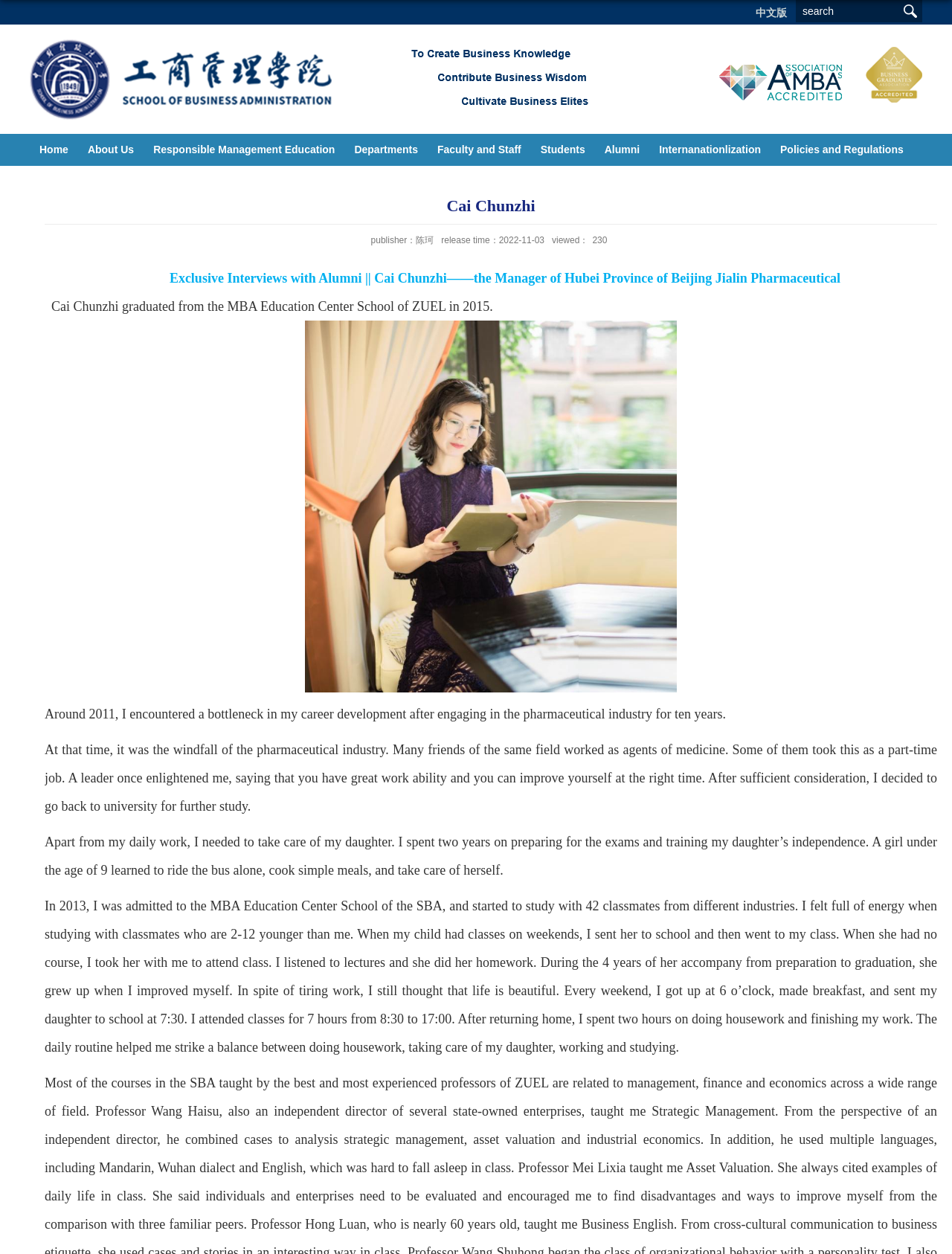Please find the bounding box coordinates of the element that needs to be clicked to perform the following instruction: "search in the search box". The bounding box coordinates should be four float numbers between 0 and 1, represented as [left, top, right, bottom].

[0.839, 0.0, 0.945, 0.018]